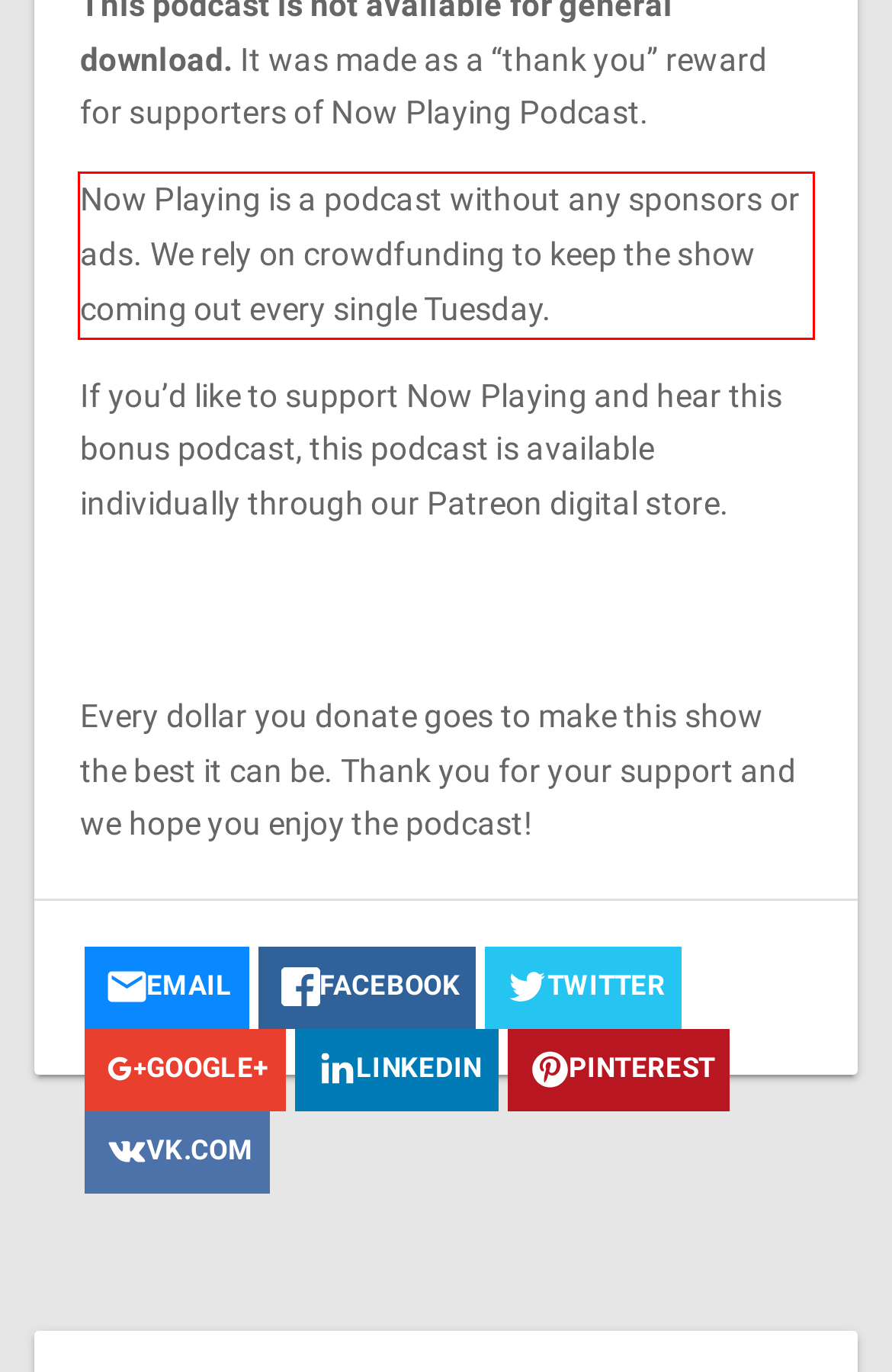With the given screenshot of a webpage, locate the red rectangle bounding box and extract the text content using OCR.

Now Playing is a podcast without any sponsors or ads. We rely on crowdfunding to keep the show coming out every single Tuesday.